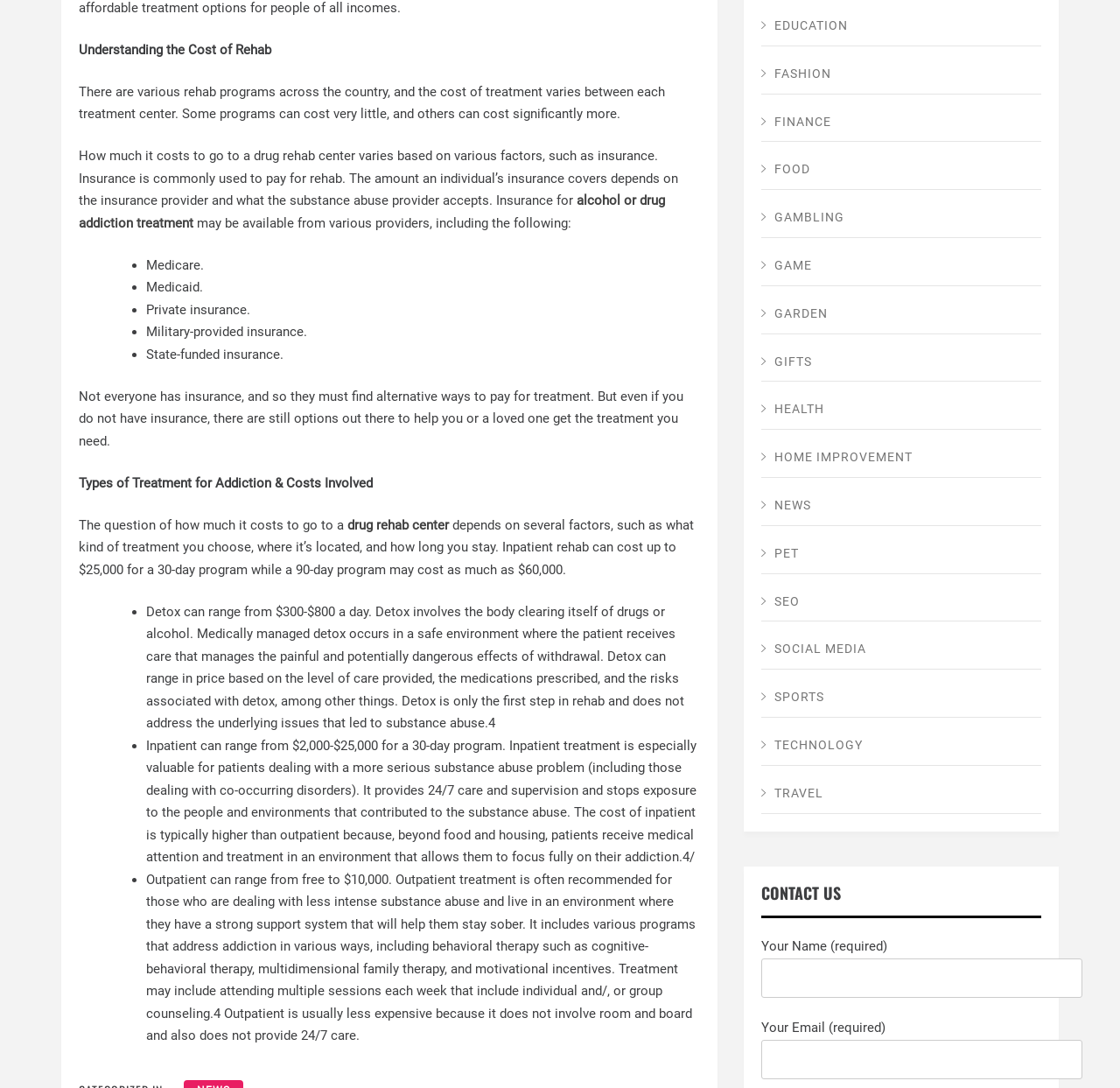Identify the bounding box coordinates of the clickable section necessary to follow the following instruction: "Click on 'drug rehab center'". The coordinates should be presented as four float numbers from 0 to 1, i.e., [left, top, right, bottom].

[0.31, 0.475, 0.401, 0.49]